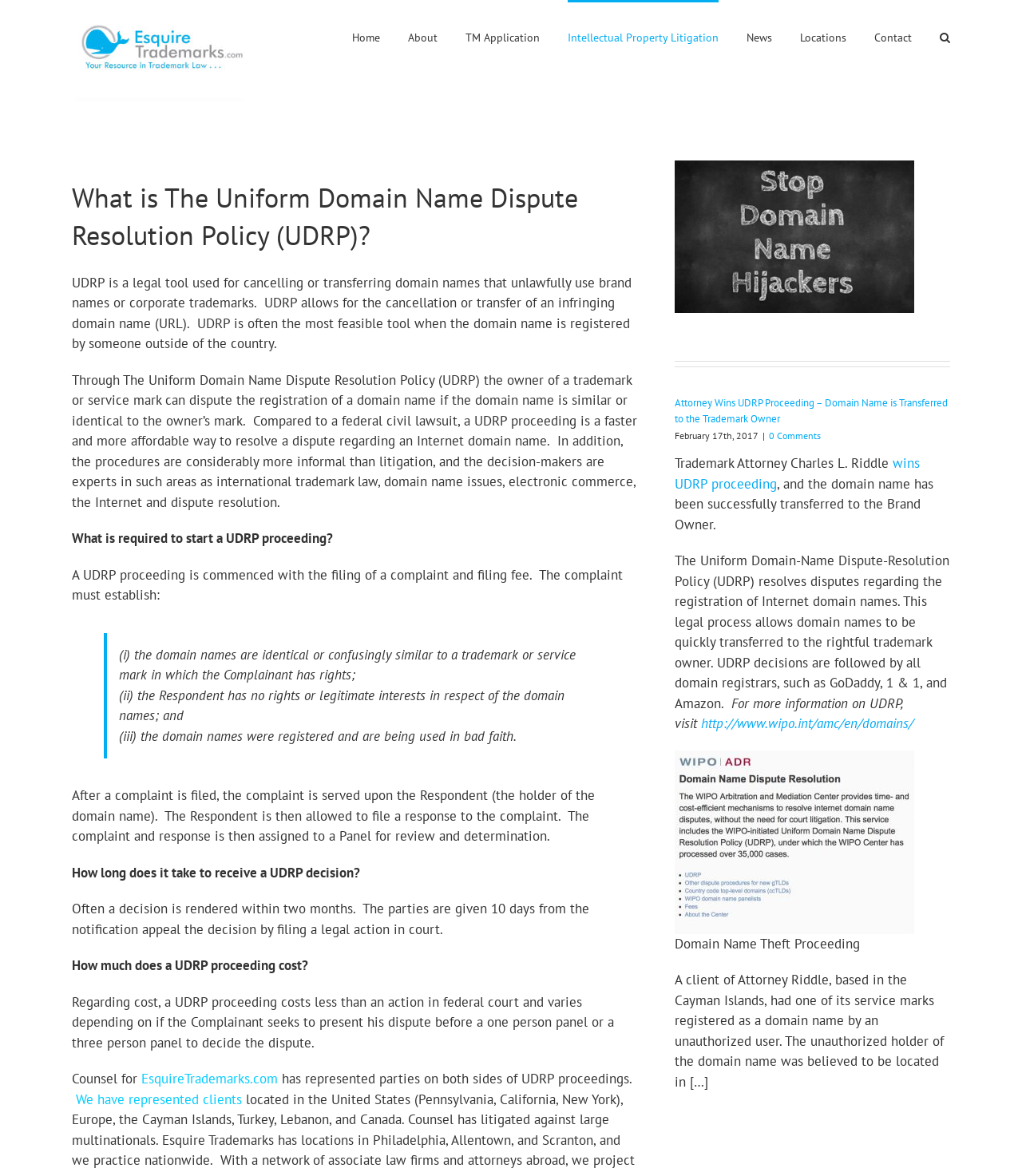Detail the webpage's structure and highlights in your description.

This webpage is about UDRP (Uniform Domain Name Dispute Resolution Policy) proceedings, specifically focusing on domain name disputes and trademark law. At the top left corner, there is a logo of EsquireTrademarks.com, and a navigation menu with links to various pages, including Home, About, TM Application, Intellectual Property Litigation, News, Locations, and Contact. 

Below the navigation menu, there is a heading that asks "What is The Uniform Domain Name Dispute Resolution Policy (UDRP)?" followed by a block of text that explains UDRP as a legal tool for cancelling or transferring domain names that unlawfully use brand names or corporate trademarks. 

The webpage then provides more information about UDRP proceedings, including the requirements to start a proceeding, the process of filing a complaint, and the timeline for receiving a decision. There are also sections that discuss the cost of a UDRP proceeding and the role of counsel in such proceedings. 

On the right side of the page, there is an image of a UDRP attorney, and below it, an article about an attorney winning a UDRP proceeding, with a link to the full article. The article includes a heading, a date, and a brief summary of the case. 

At the bottom of the page, there is a link to go back to the top of the page. Overall, the webpage provides detailed information about UDRP proceedings and domain name disputes, with a focus on the legal aspects and the role of attorneys in such cases.